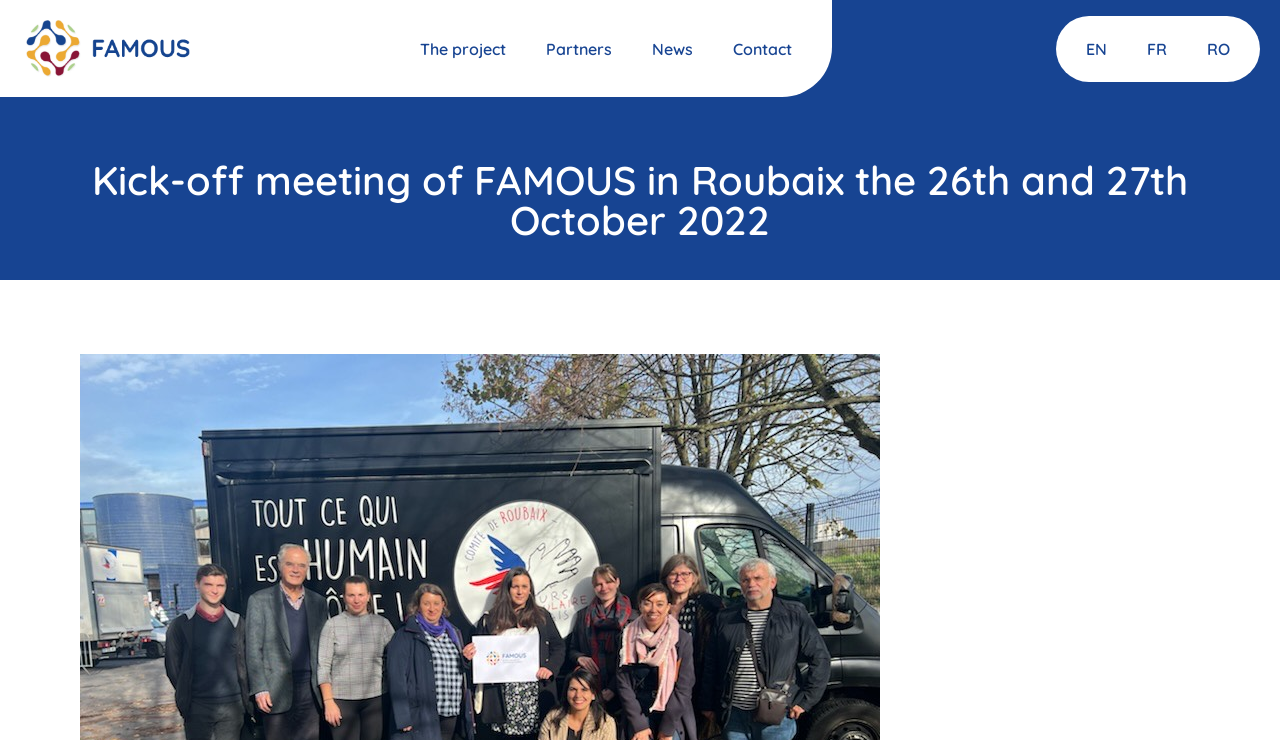Extract the bounding box of the UI element described as: "The project".

[0.312, 0.035, 0.411, 0.097]